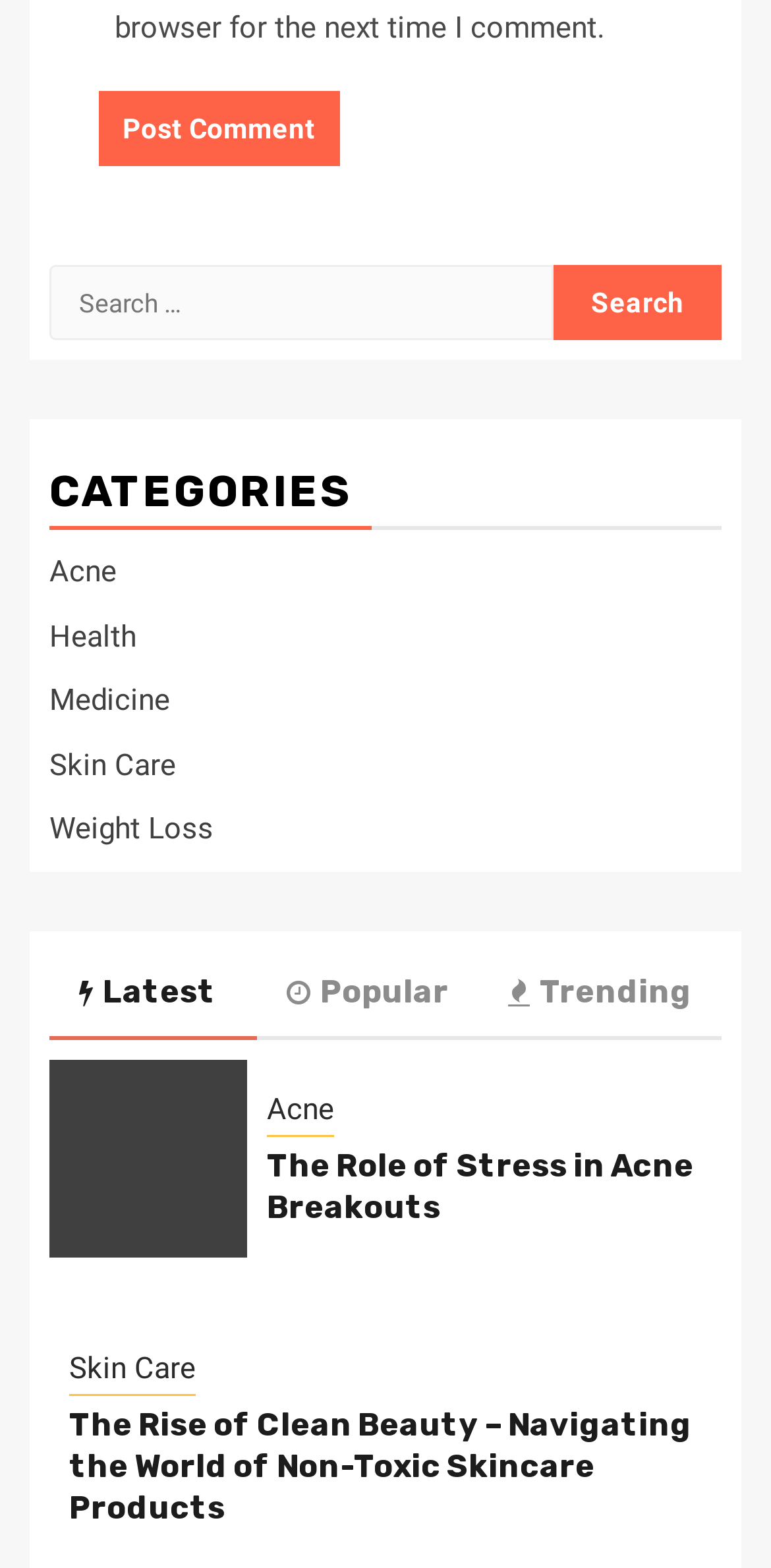Using the description: "interviews", determine the UI element's bounding box coordinates. Ensure the coordinates are in the format of four float numbers between 0 and 1, i.e., [left, top, right, bottom].

None